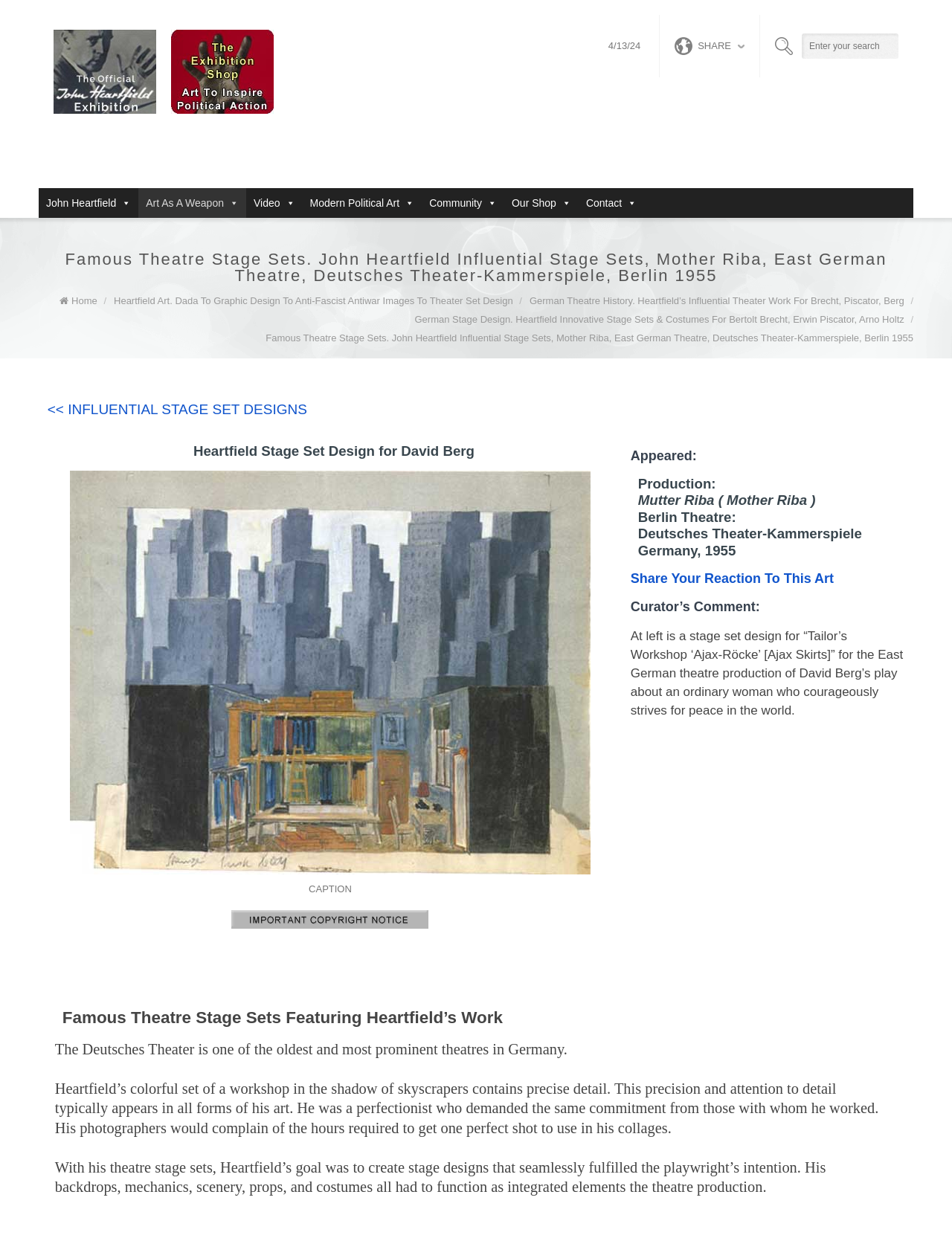Find the bounding box of the UI element described as follows: "John Heartfield".

[0.041, 0.152, 0.145, 0.176]